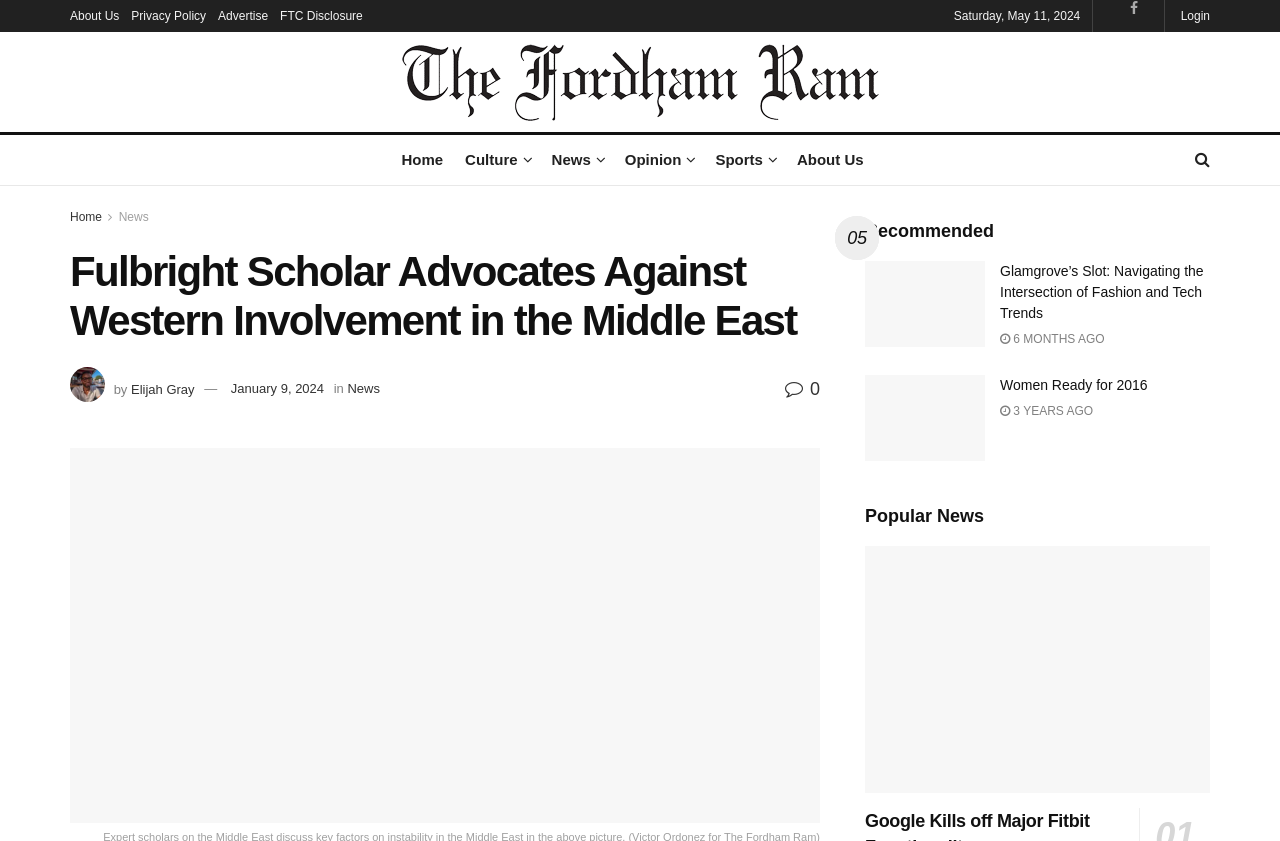How many links are in the top navigation bar?
Please provide a comprehensive answer based on the visual information in the image.

I counted the number of links in the top navigation bar by looking at the links at the top of the page, and I found six links: 'About Us', 'Privacy Policy', 'Advertise', 'FTC Disclosure', 'Login', and 'The Fordham Ram'.